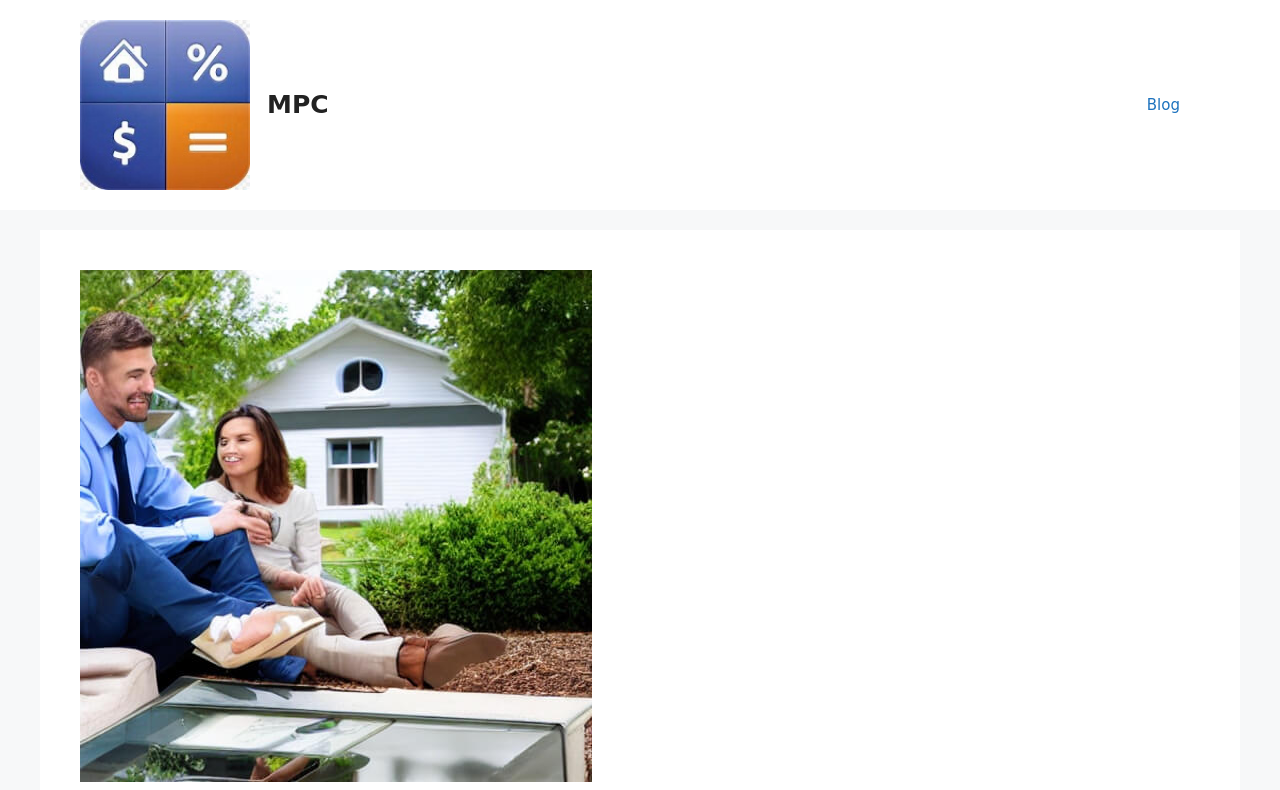Identify and provide the main heading of the webpage.

What types of lending options are available for United States veterans?